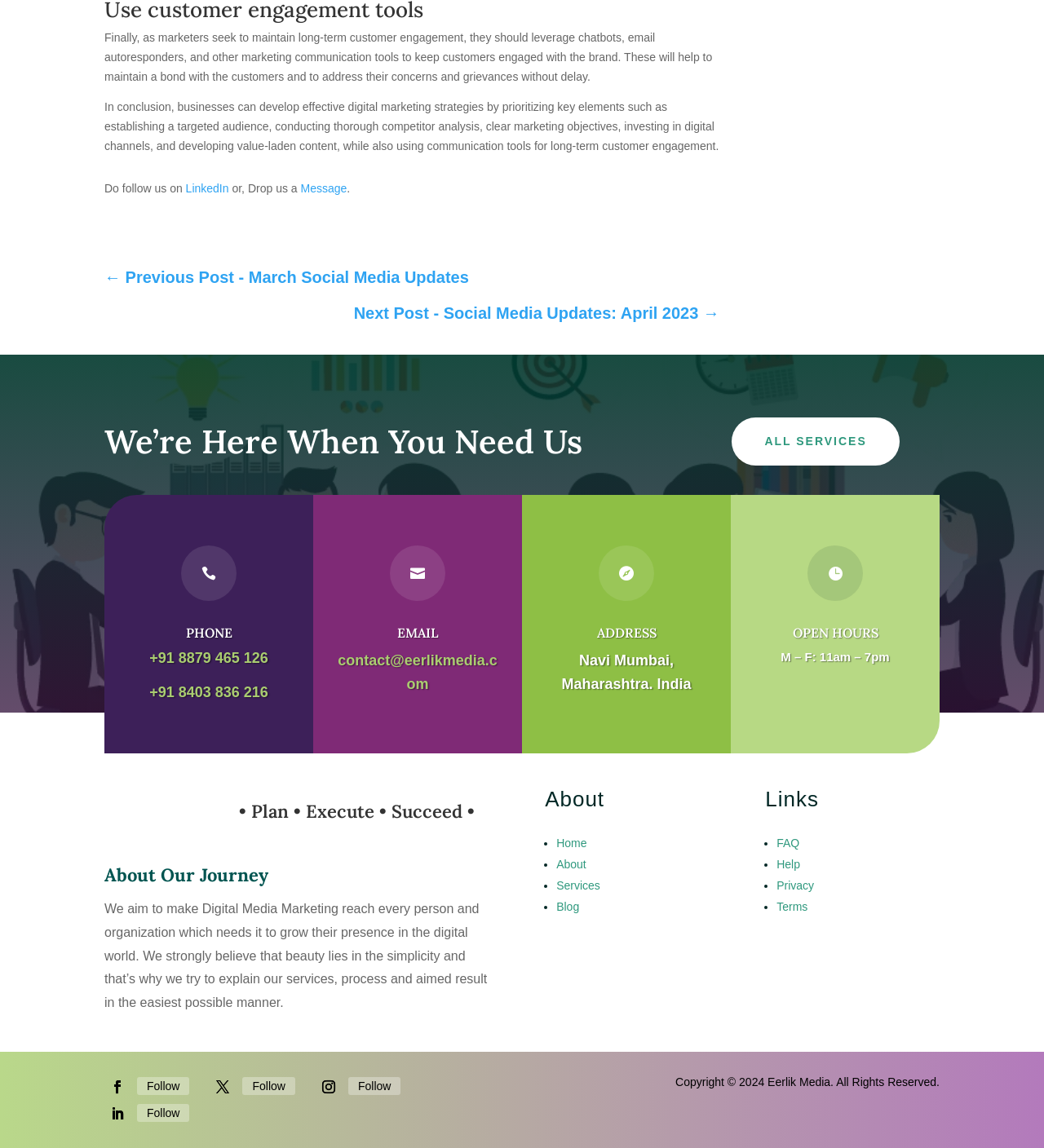Please determine the bounding box coordinates of the section I need to click to accomplish this instruction: "Read the previous post".

[0.1, 0.227, 0.449, 0.258]